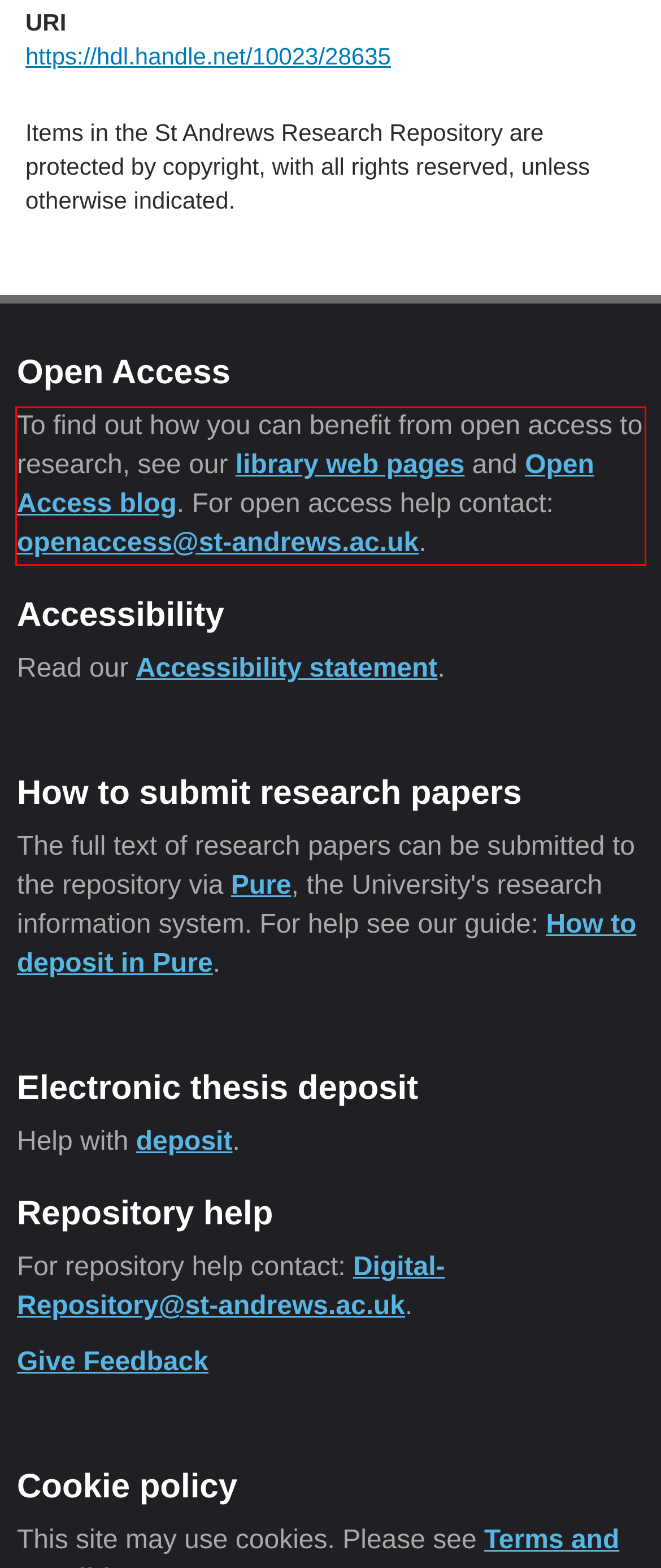Please analyze the provided webpage screenshot and perform OCR to extract the text content from the red rectangle bounding box.

To find out how you can benefit from open access to research, see our library web pages and Open Access blog. For open access help contact: openaccess@st-andrews.ac.uk.